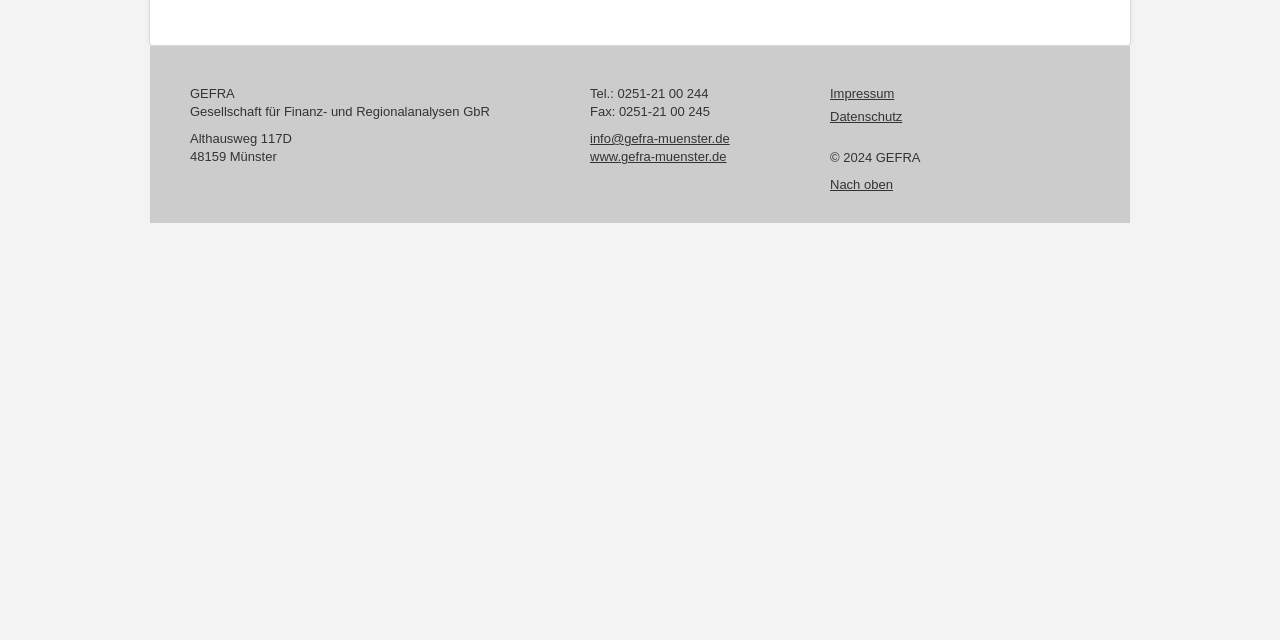Calculate the bounding box coordinates of the UI element given the description: "info@gefra-muenster.de".

[0.461, 0.205, 0.57, 0.236]